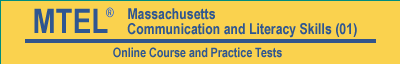What resources are available for the MTEL assessment?
Using the image provided, answer with just one word or phrase.

Online Course and Practice Tests